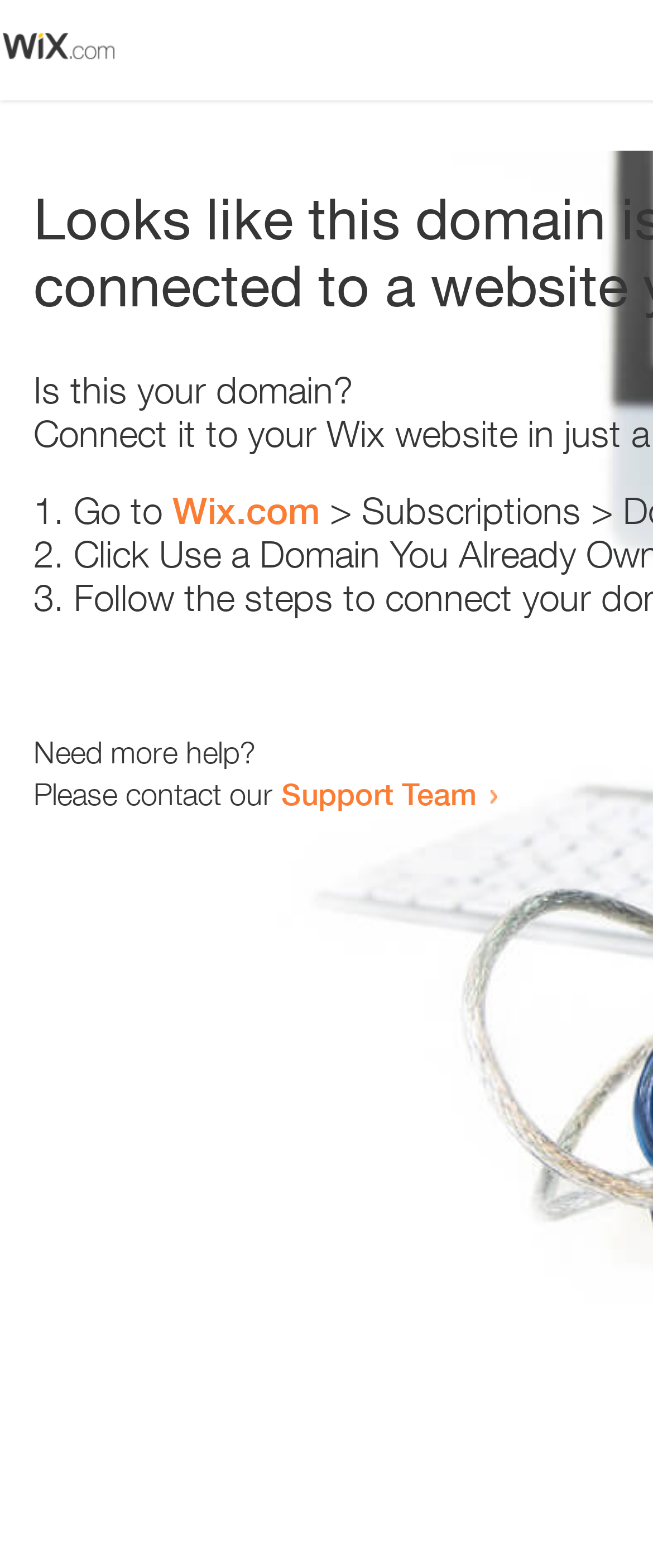Detail the webpage's structure and highlights in your description.

The webpage appears to be an error page, with a small image at the top left corner. Below the image, there is a question "Is this your domain?" in a prominent position. 

To the right of the question, there is a numbered list with three items. The first item starts with "1." and suggests going to "Wix.com". The second item starts with "2." and the third item starts with "3.", but their contents are not specified. 

Below the list, there is a message "Need more help?" followed by a sentence "Please contact our Support Team" with a link to the Support Team. The link is positioned to the right of the sentence.